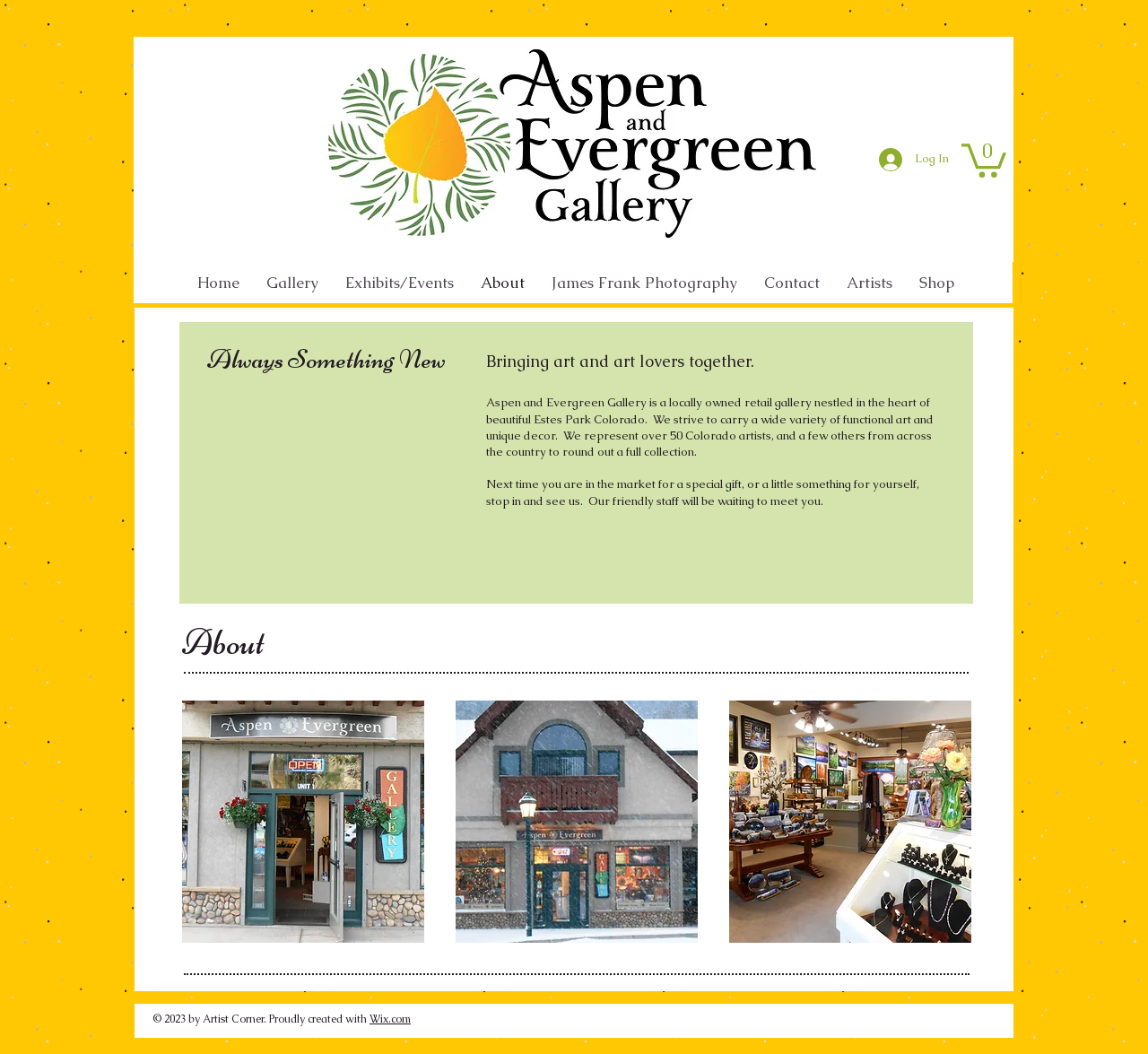Examine the image carefully and respond to the question with a detailed answer: 
What is the purpose of the gallery?

I found this answer by reading the StaticText element with the content 'Bringing art and art lovers together.' which is a heading that suggests the purpose of the gallery.